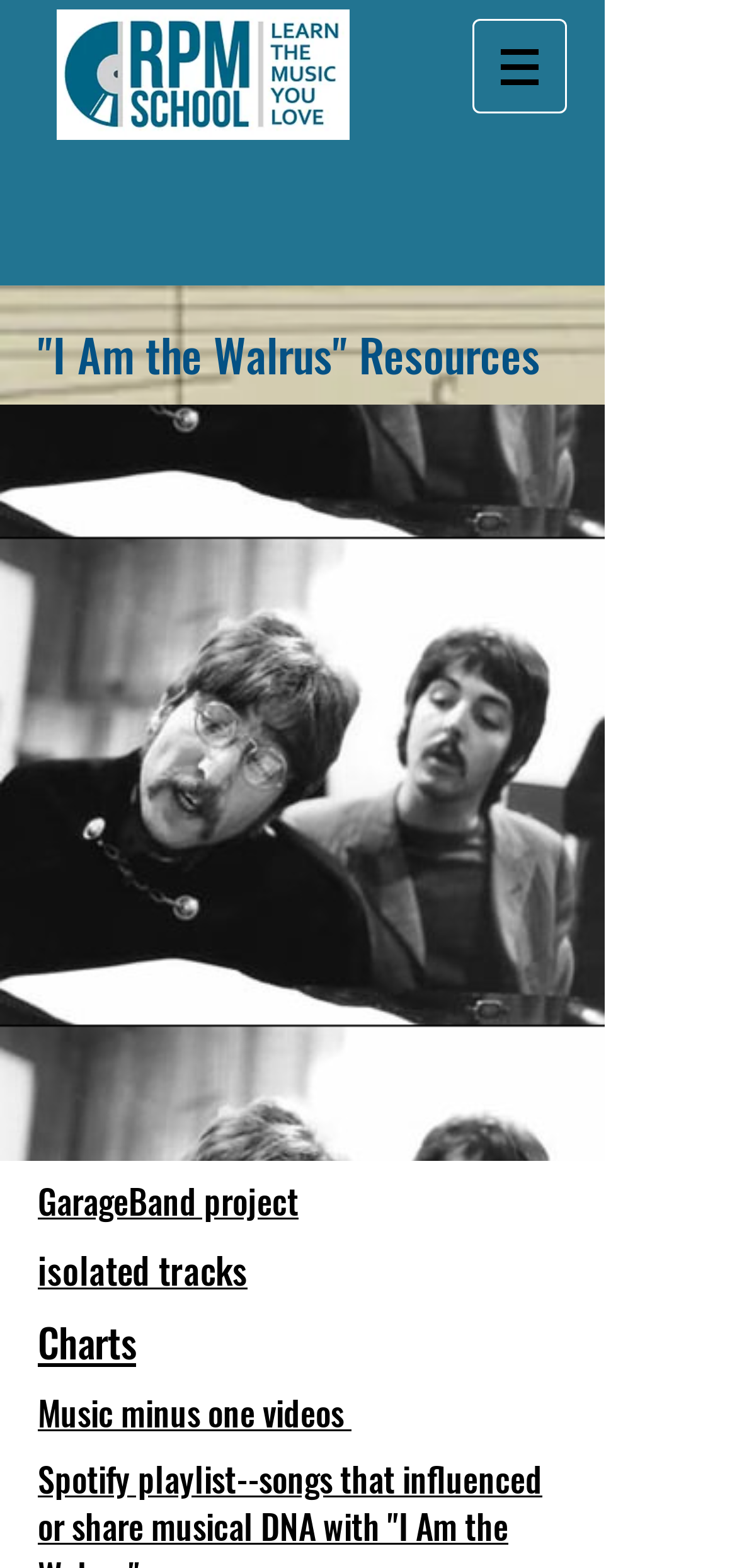What is the second heading on the webpage?
Examine the image and give a concise answer in one word or a short phrase.

GarageBand project